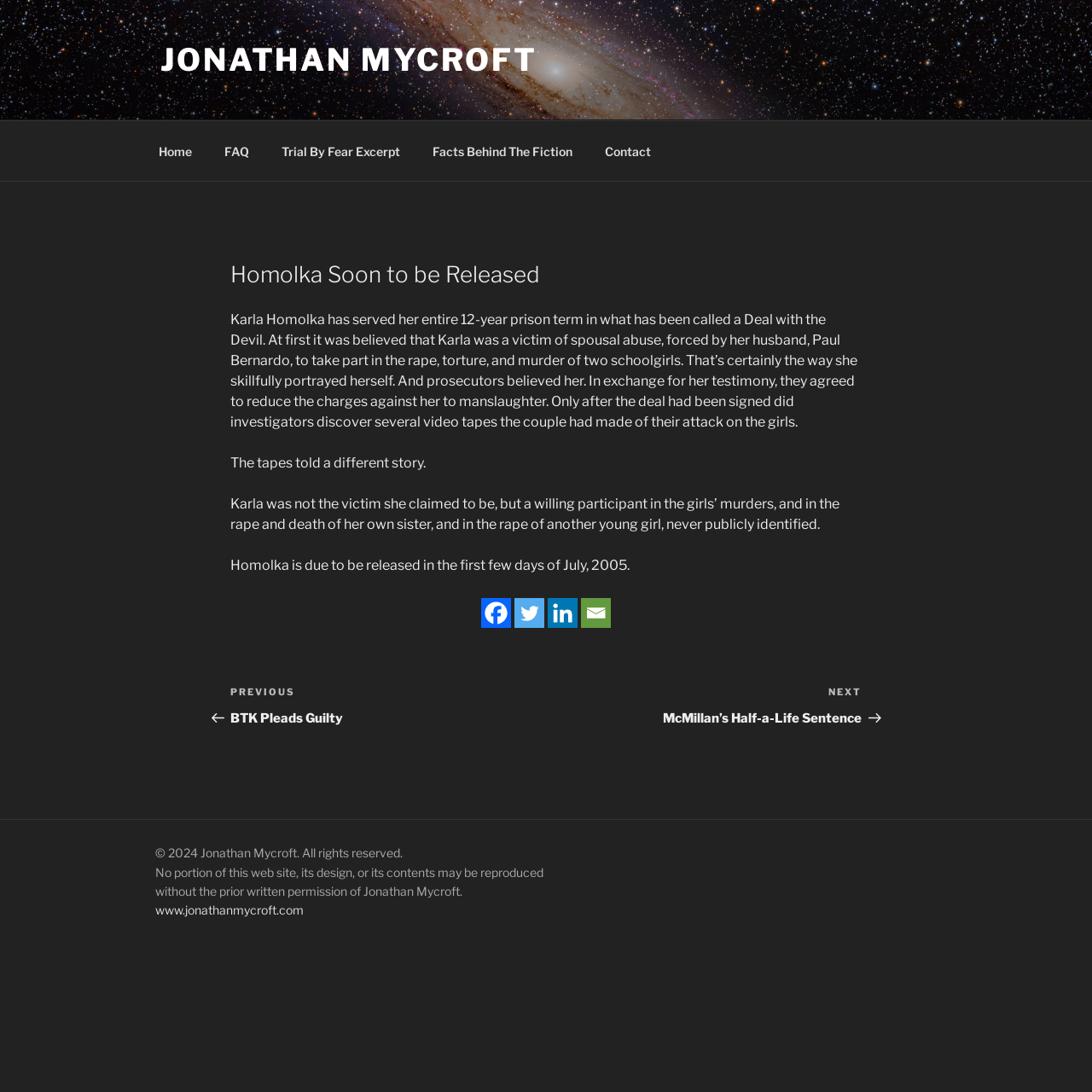How many social media links are available?
Please interpret the details in the image and answer the question thoroughly.

In the article section, there are four social media links available, which are Facebook, Twitter, Linkedin, and Email. These links are located at the bottom of the article section.